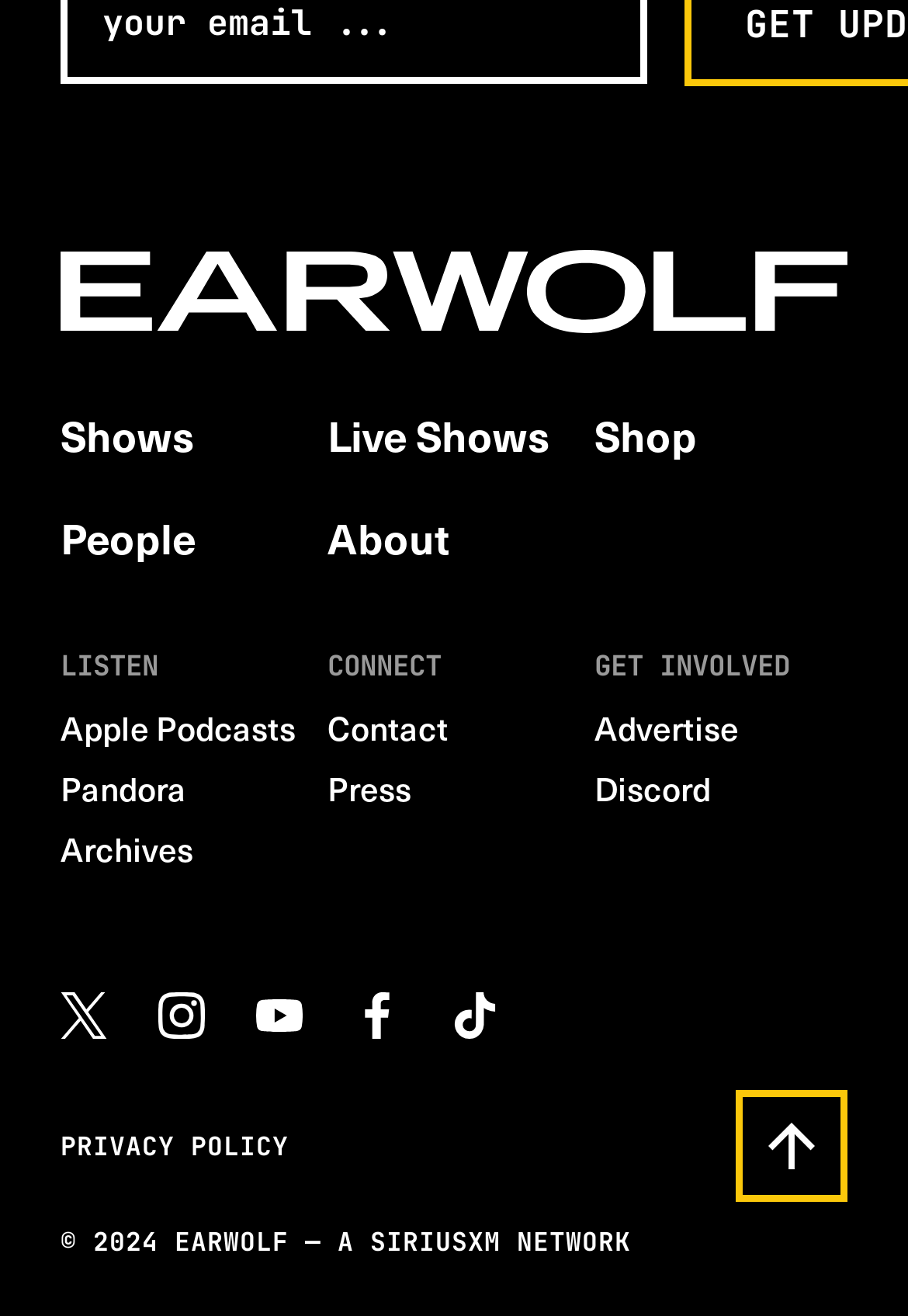Determine the bounding box for the described UI element: "aria-label="YouTube" title="YouTube"".

[0.282, 0.749, 0.333, 0.79]